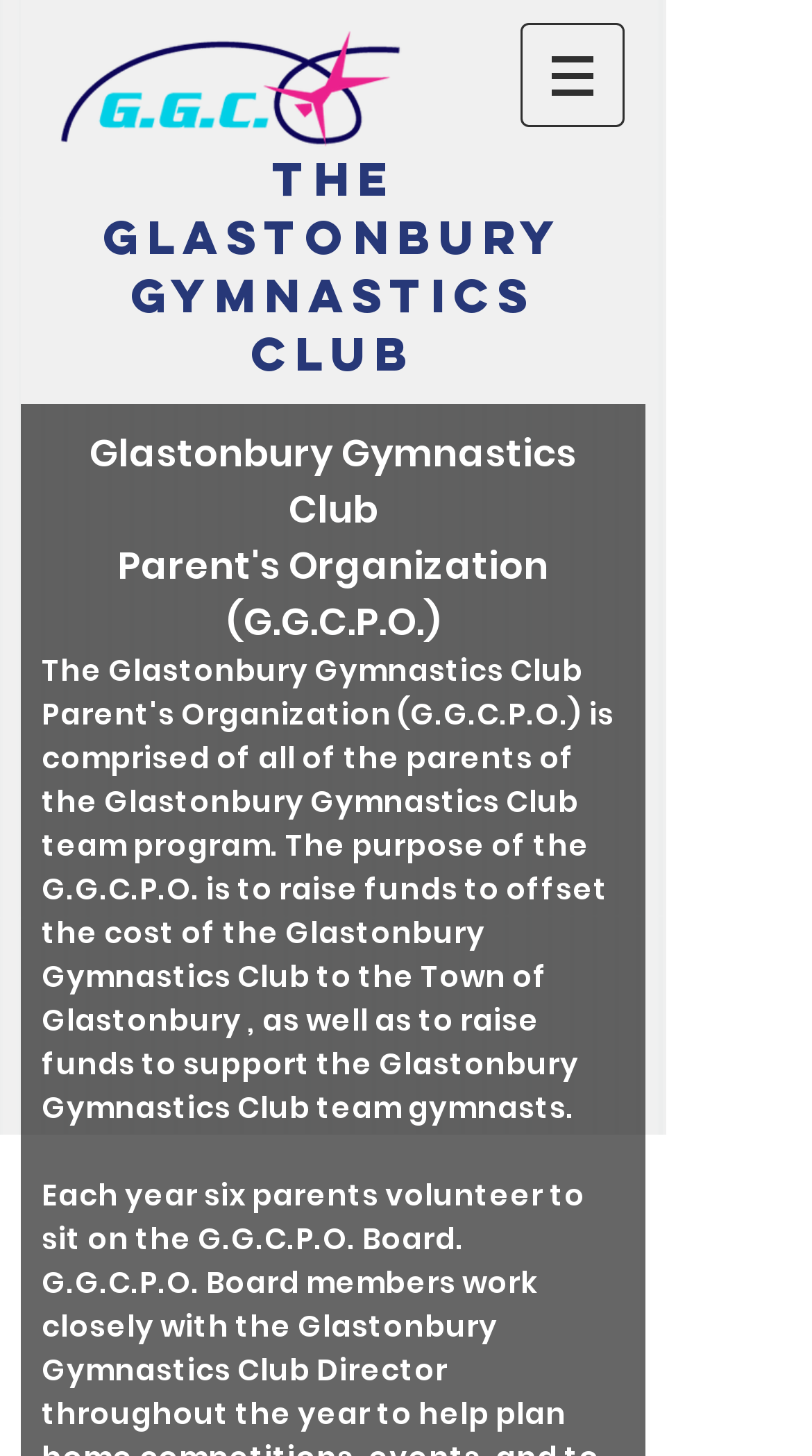Determine the title of the webpage and give its text content.

The Glastonbury Gymnastics Club